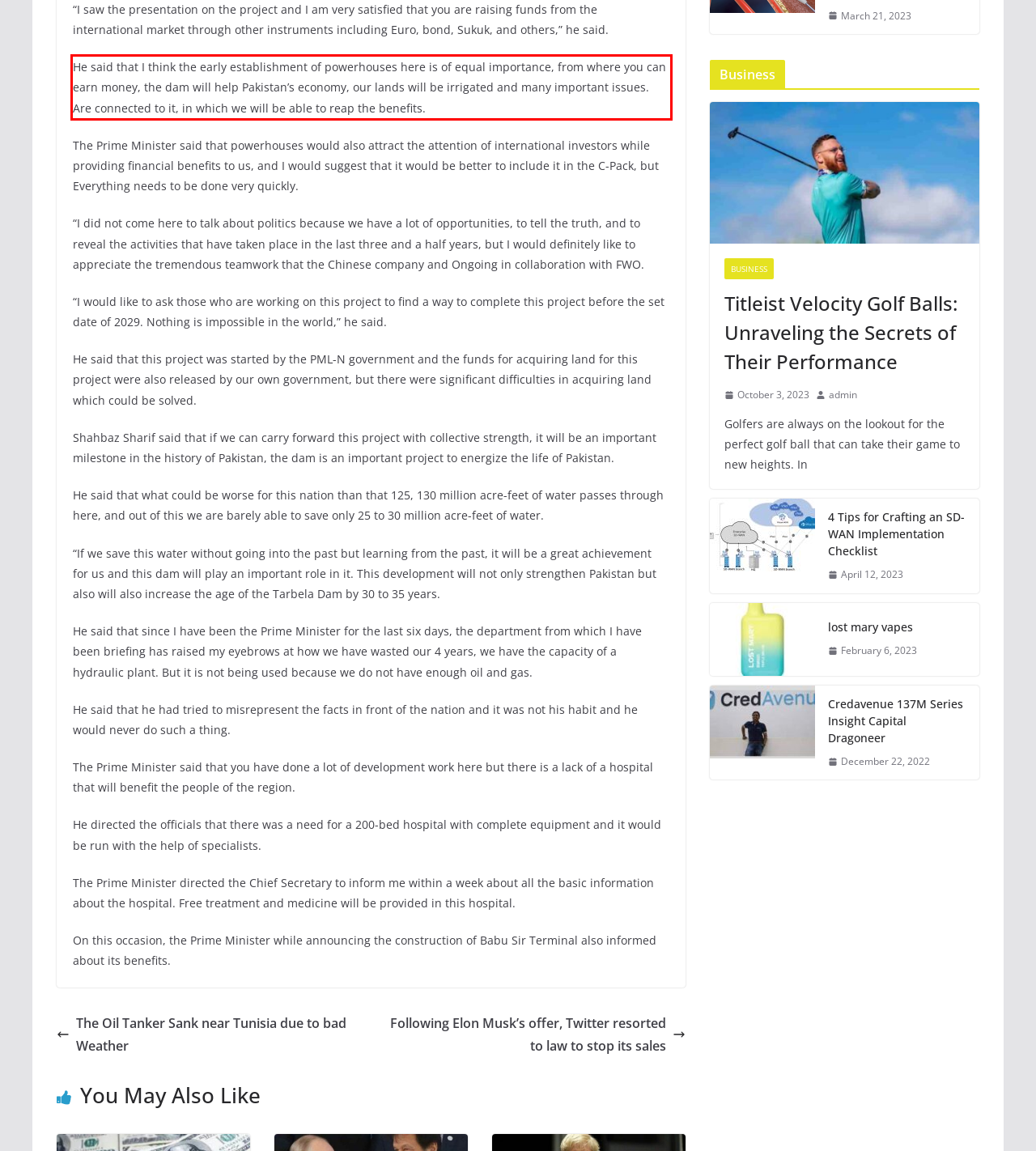Look at the provided screenshot of the webpage and perform OCR on the text within the red bounding box.

He said that I think the early establishment of powerhouses here is of equal importance, from where you can earn money, the dam will help Pakistan’s economy, our lands will be irrigated and many important issues. Are connected to it, in which we will be able to reap the benefits.